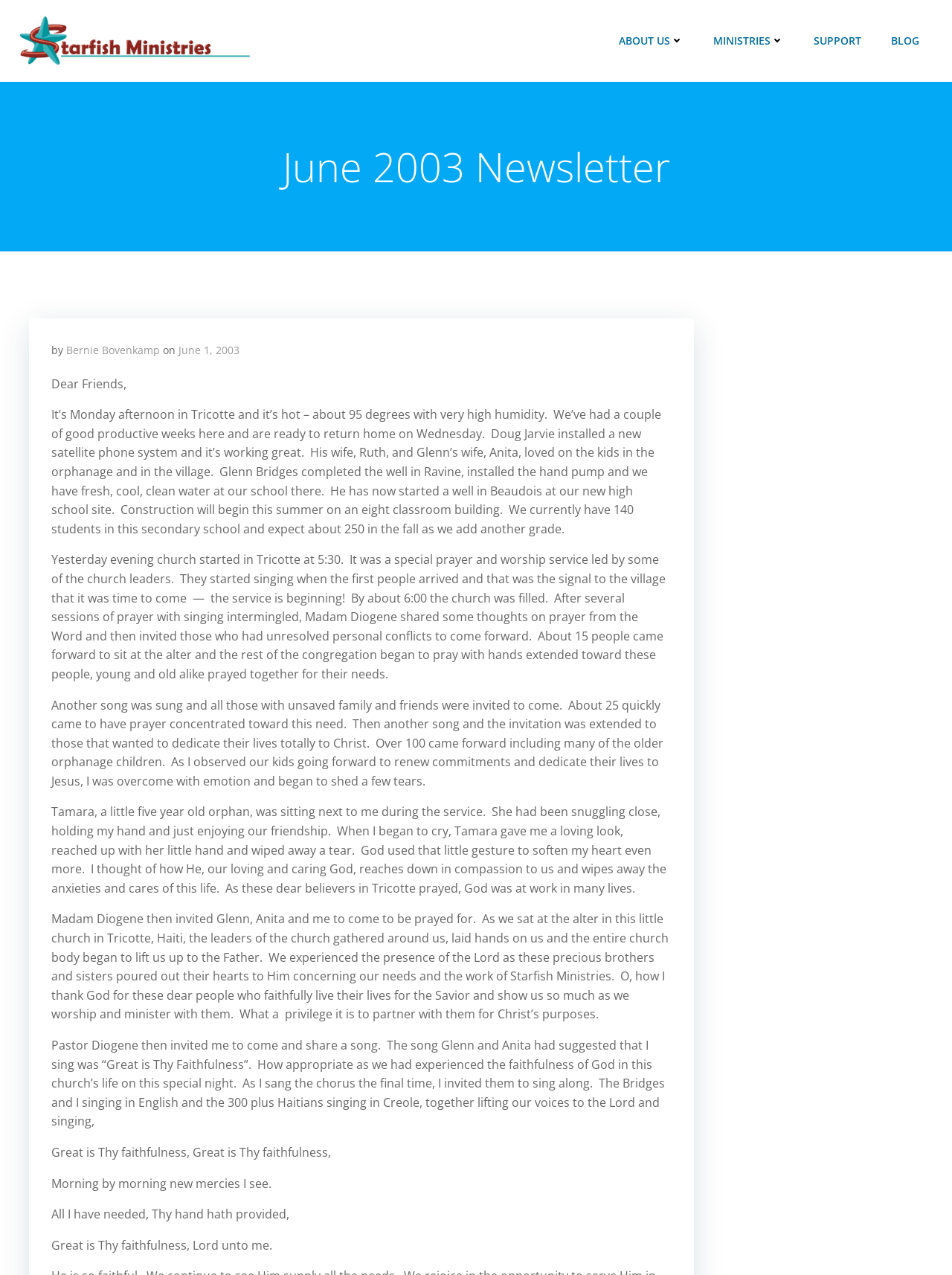Please answer the following question using a single word or phrase: 
What is the author of this newsletter?

Bernie Bovenkamp